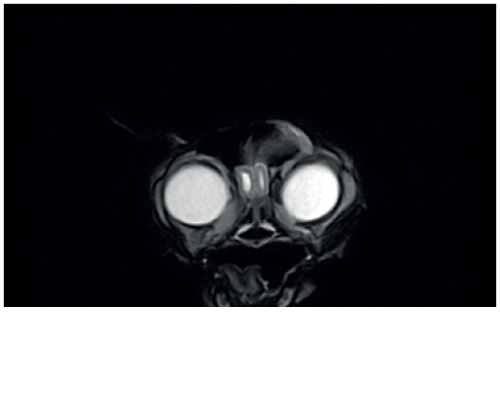Provide your answer to the question using just one word or phrase: What do the white circular structures represent?

Enlarged olfactory ventricles